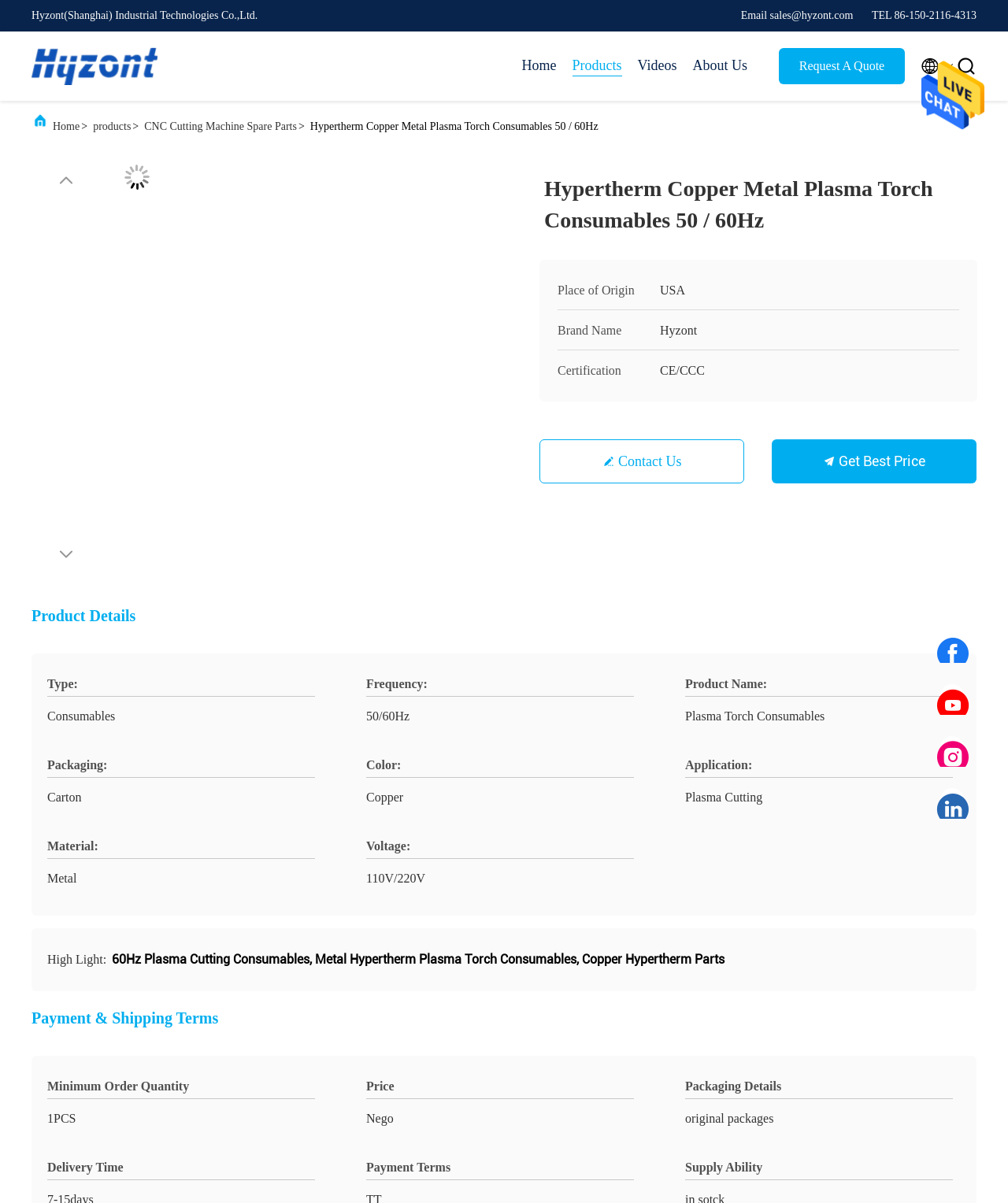Please identify the bounding box coordinates of the element's region that needs to be clicked to fulfill the following instruction: "Get the best price". The bounding box coordinates should consist of four float numbers between 0 and 1, i.e., [left, top, right, bottom].

[0.766, 0.365, 0.969, 0.402]